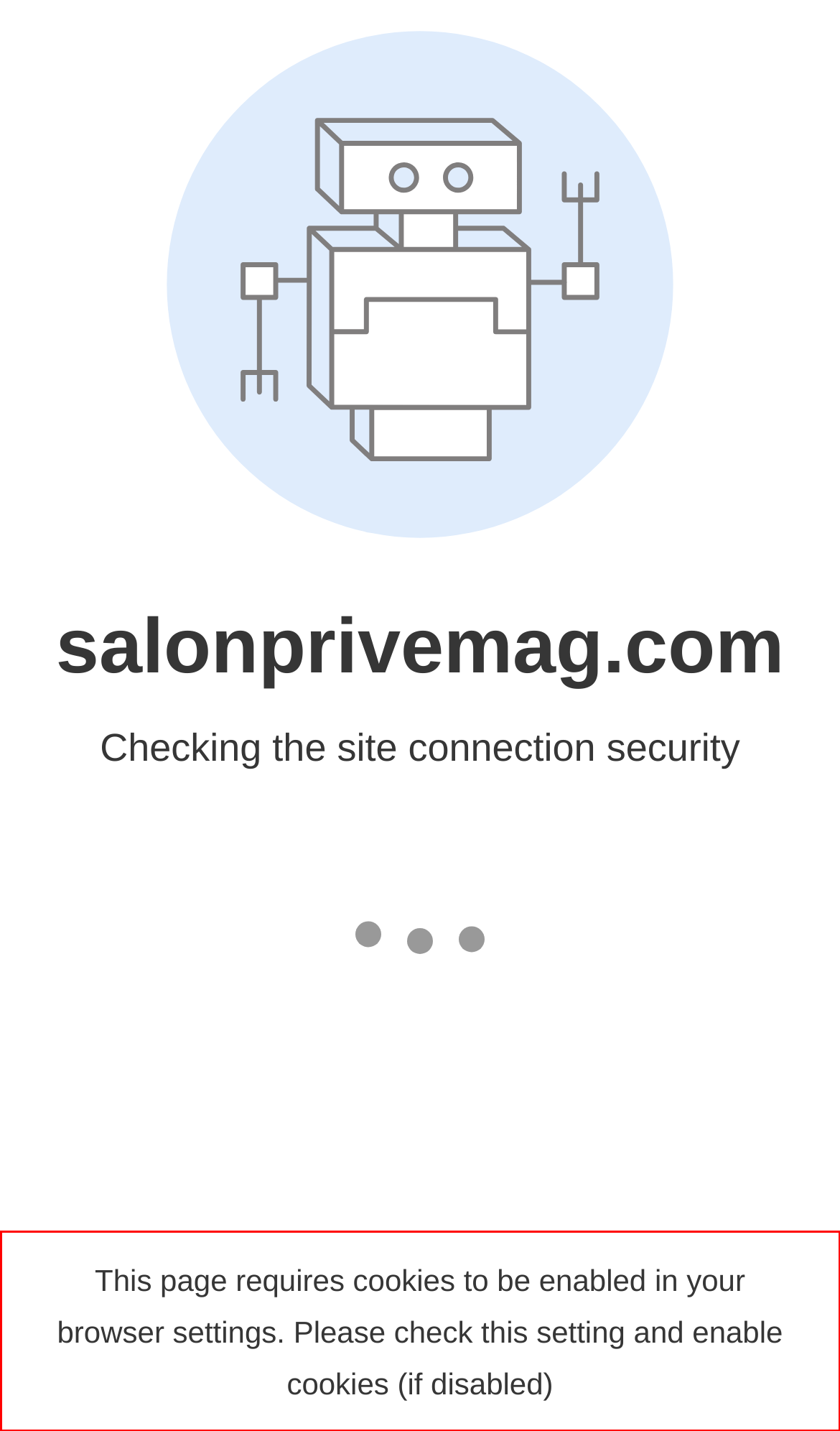Given a webpage screenshot, locate the red bounding box and extract the text content found inside it.

This page requires cookies to be enabled in your browser settings. Please check this setting and enable cookies (if disabled)